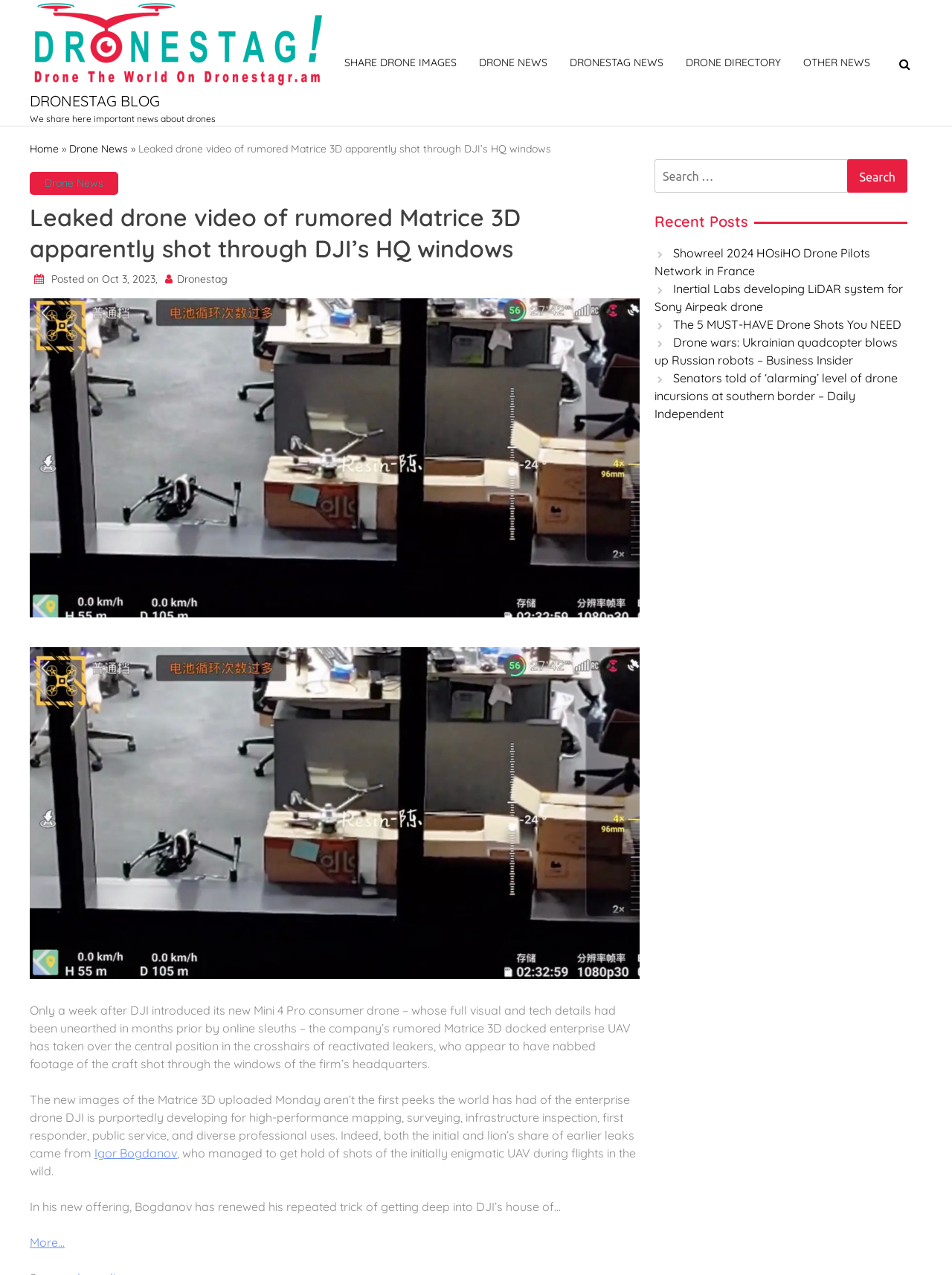Please answer the following question using a single word or phrase: 
How many links are there in the top navigation bar?

5